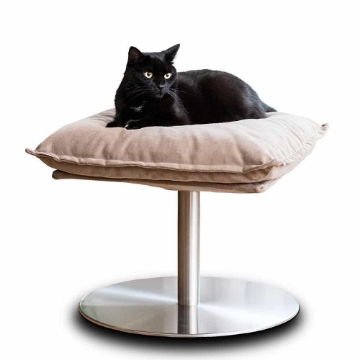What material is the base of the cat bed made of?
Provide a detailed and well-explained answer to the question.

According to the caption, the round and sturdy base of the Poet cat bed is made of polished metal, providing support to the plush cushioned platform.